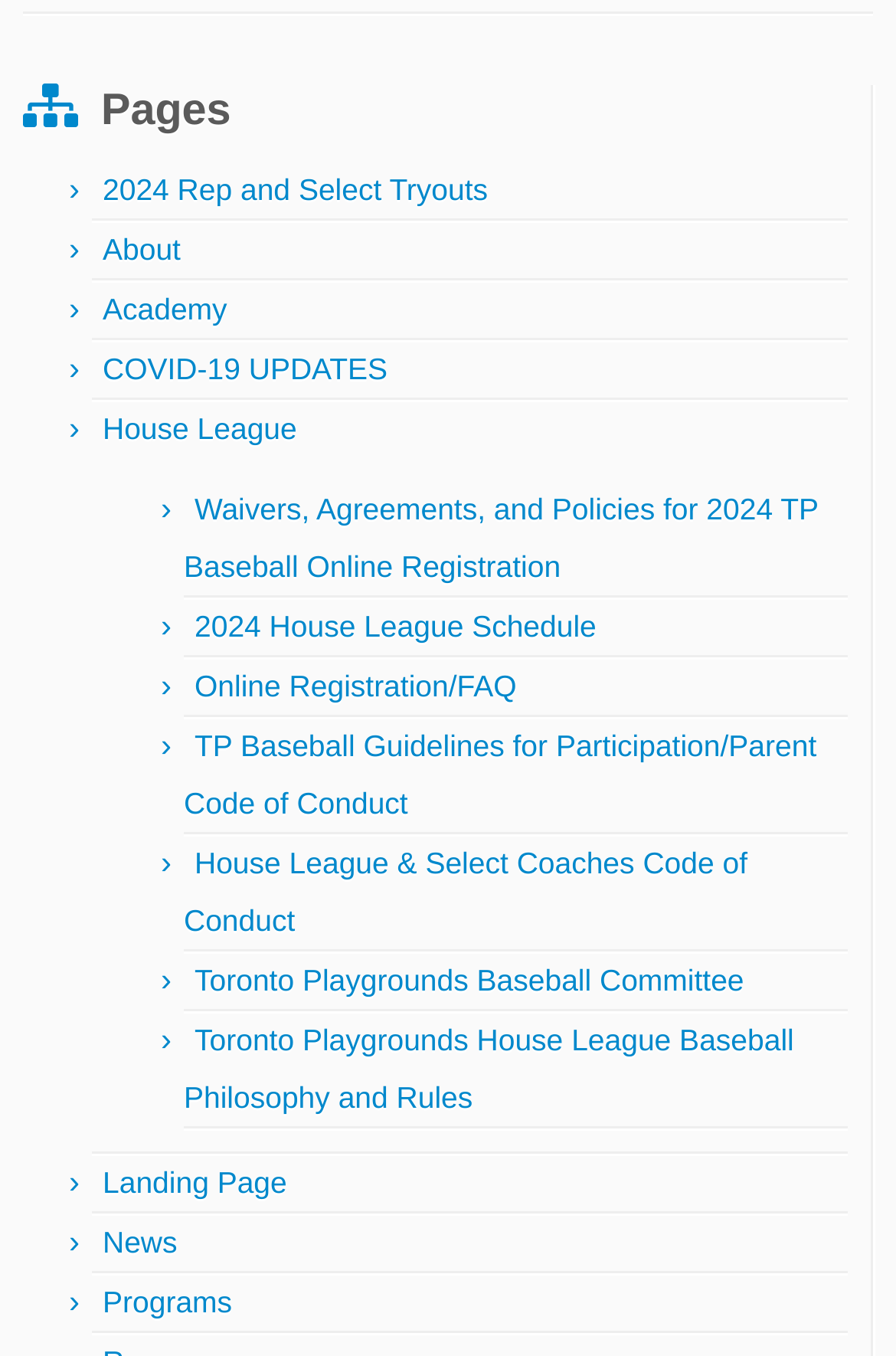Locate the bounding box coordinates of the element to click to perform the following action: 'View 2024 Rep and Select Tryouts'. The coordinates should be given as four float values between 0 and 1, in the form of [left, top, right, bottom].

[0.115, 0.126, 0.544, 0.152]